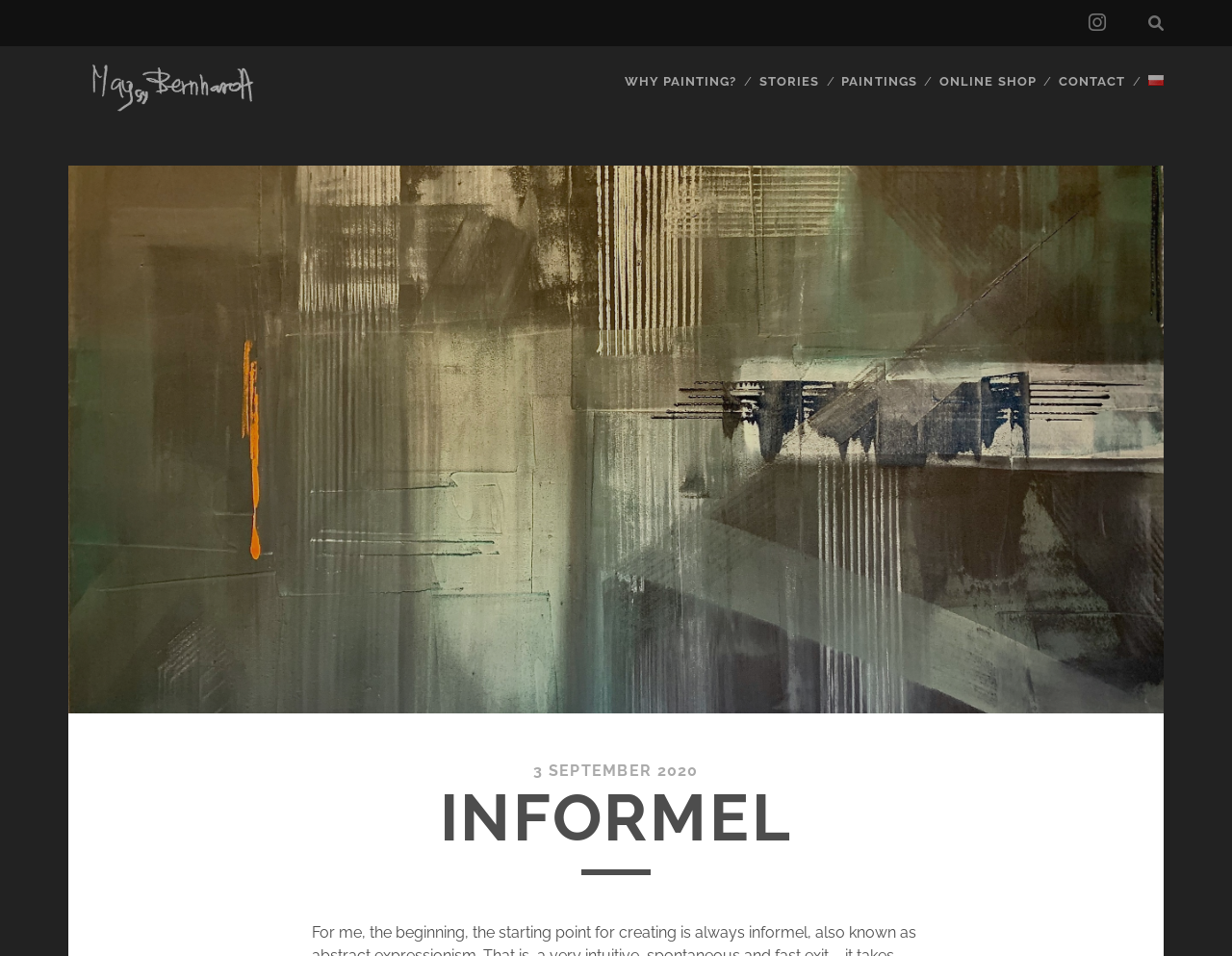What is the date mentioned on the webpage?
Please analyze the image and answer the question with as much detail as possible.

The date '3 SEPTEMBER 2020' is mentioned in the StaticText element located at the bottom middle of the webpage.